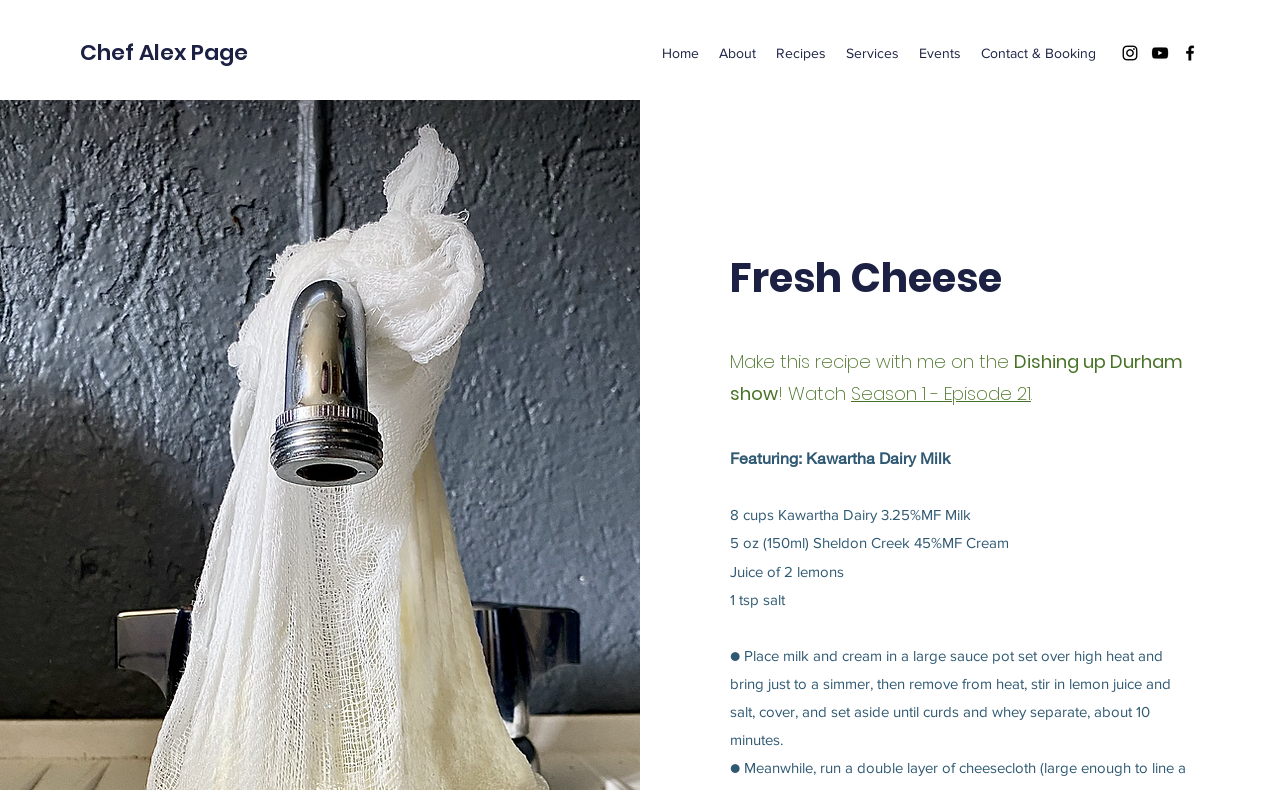Determine the bounding box of the UI element mentioned here: "Contact & Booking". The coordinates must be in the format [left, top, right, bottom] with values ranging from 0 to 1.

[0.759, 0.048, 0.864, 0.086]